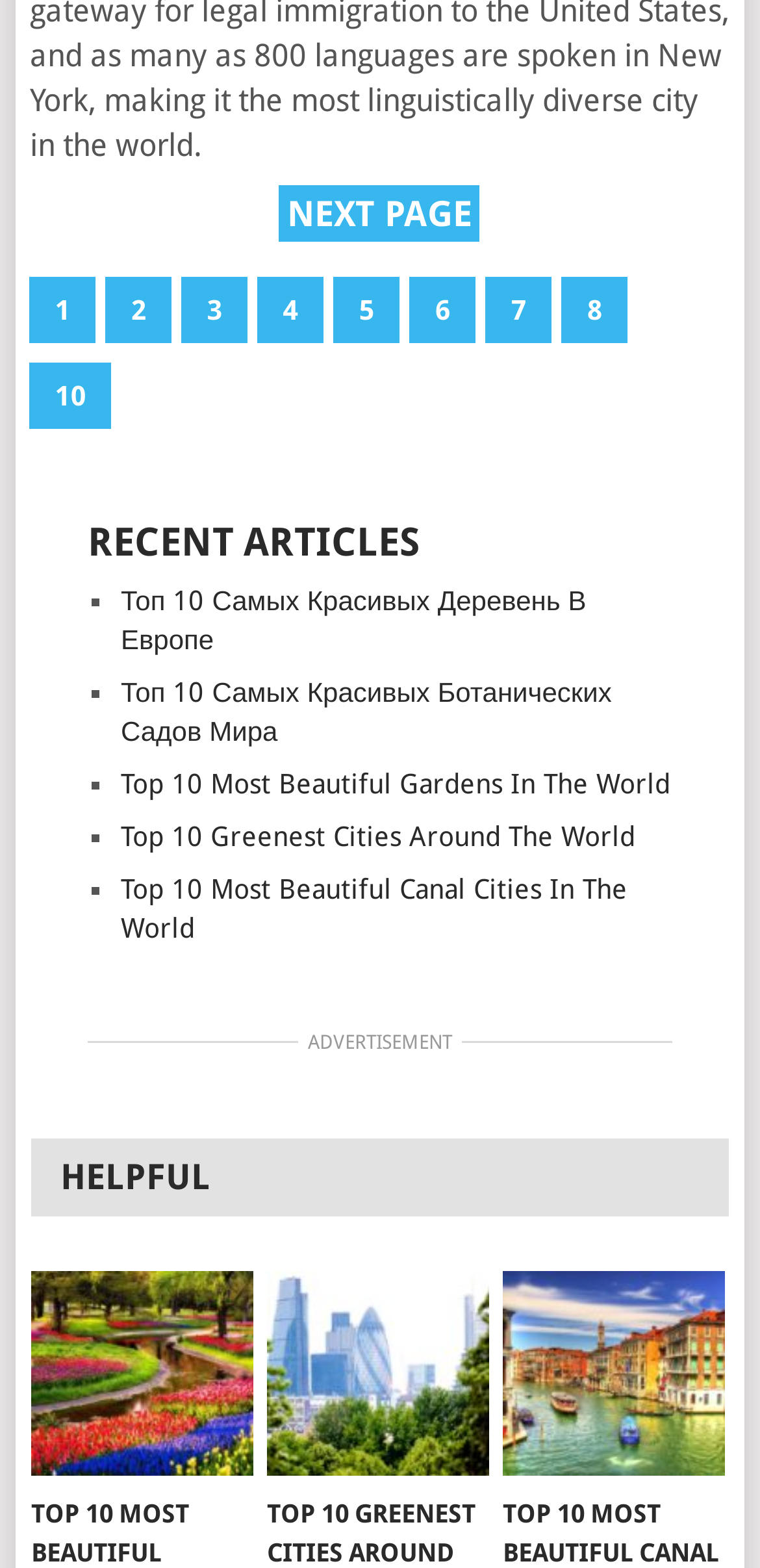Respond to the question below with a single word or phrase: How many pages of articles are there?

10